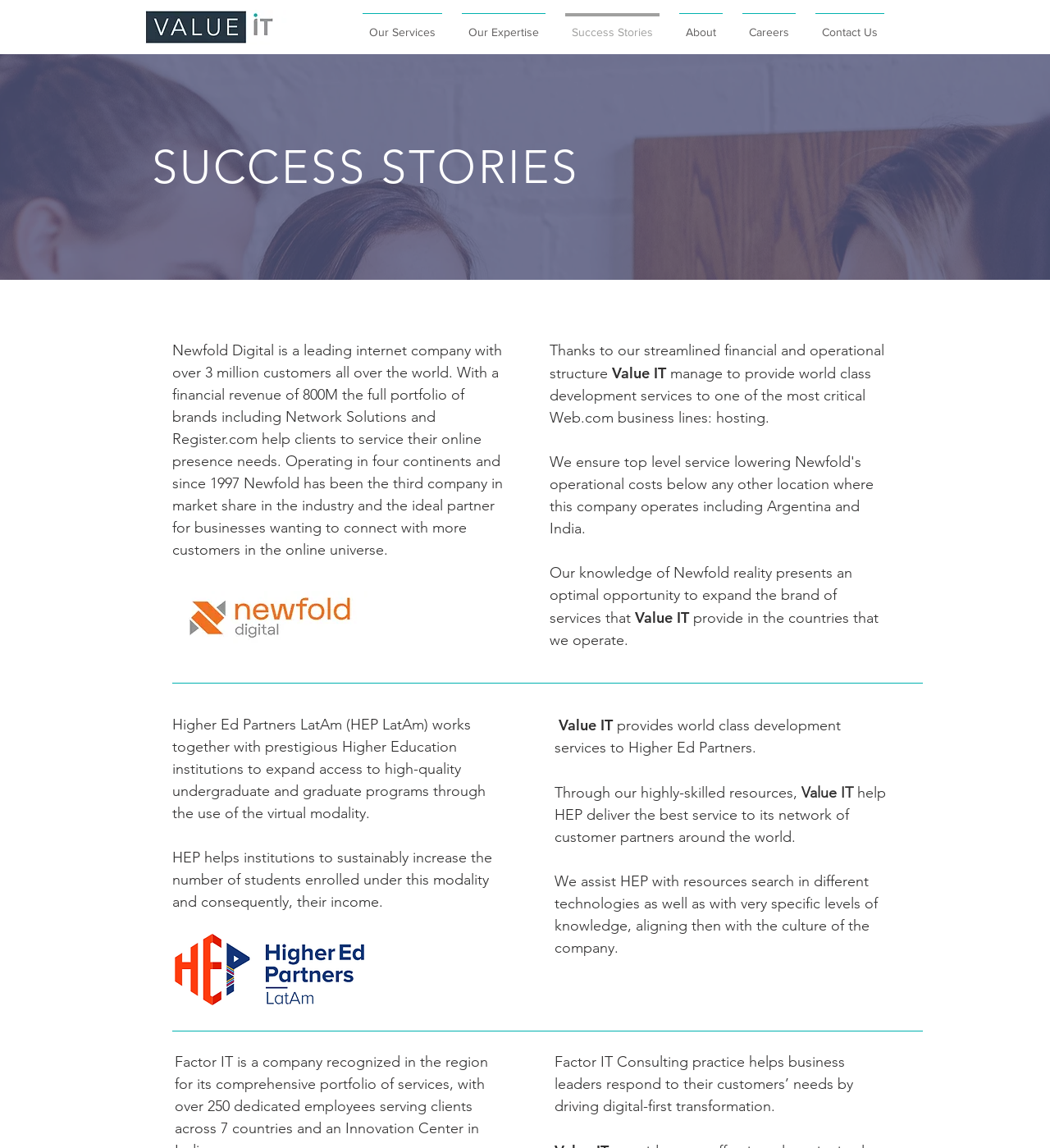What is the name of the image file in the second success story?
Using the visual information, reply with a single word or short phrase.

hep.png